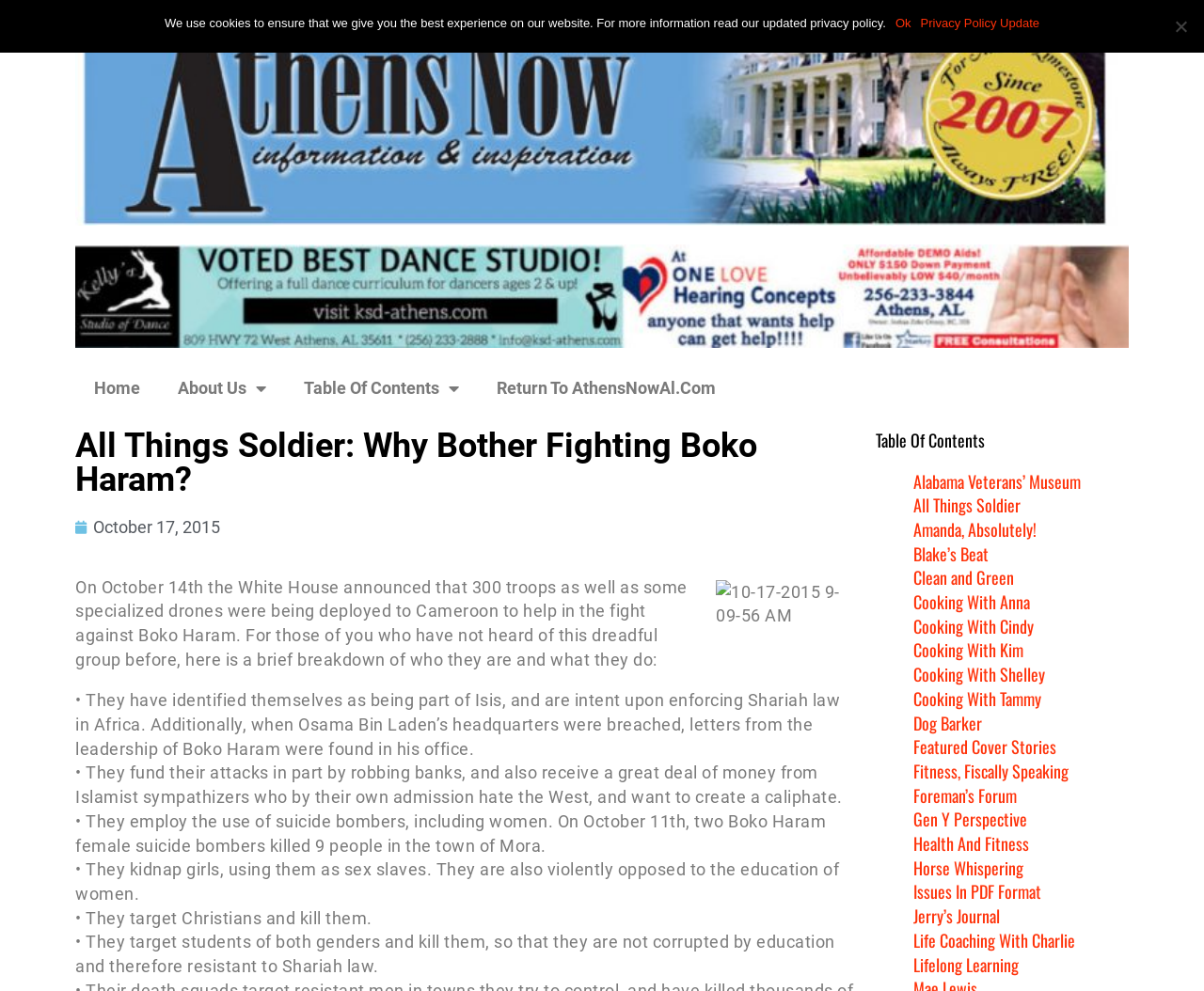Identify and provide the text content of the webpage's primary headline.

All Things Soldier: Why Bother Fighting Boko Haram?